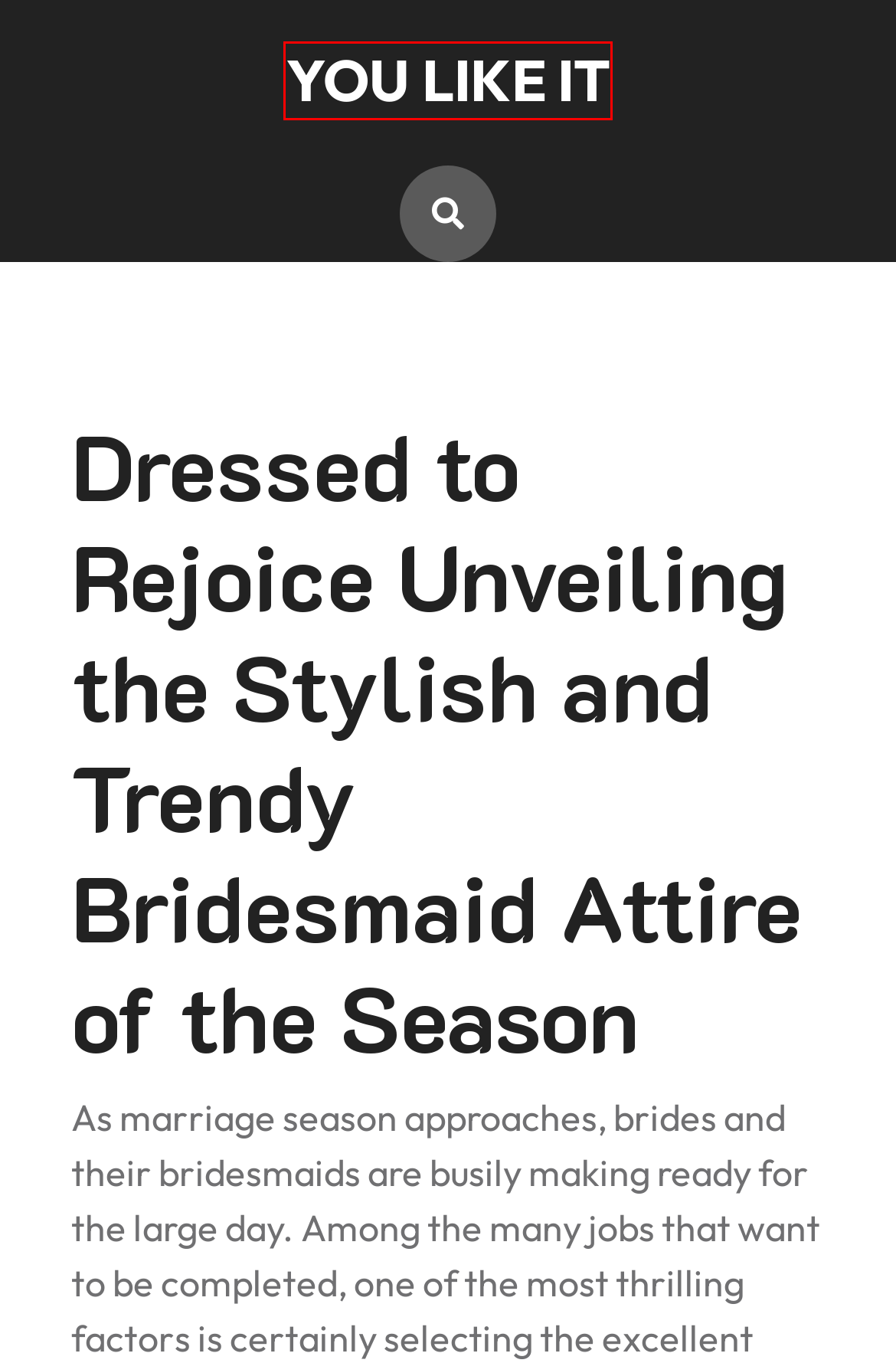Look at the screenshot of a webpage, where a red bounding box highlights an element. Select the best description that matches the new webpage after clicking the highlighted element. Here are the candidates:
A. LANGKAHCURANG $ Number#1 Web Situs Slot Langkah Curang Terpercaya Paling Mudah Dimenangkan Today!
B. Row Internet Marketing : Menghadirkan Inovasi dalam Pemasaran Online
C. Toto Slot 4D : Situs Toto Togel Online 4D Resmi Terbaik
D. สล็อตเว็บตรง FAFA123 เว็บตรงสล็อตแตกง่าย สมัครสมาชิกฟรี ไม่มีขั้นต่ำ
E. Puravive® | OFFICIAL SITE - 100% All Natural
F. DJARUMTOTO - Official Link alternatif, Link CS Djarumtoto
G. สล็อตเว็บตรง เว็บสล็อตใหม่ ล่าสุด FAFA118 ระบบออโต้ แจกโบนัสทุกวัน
H. YOU LIKE IT

H